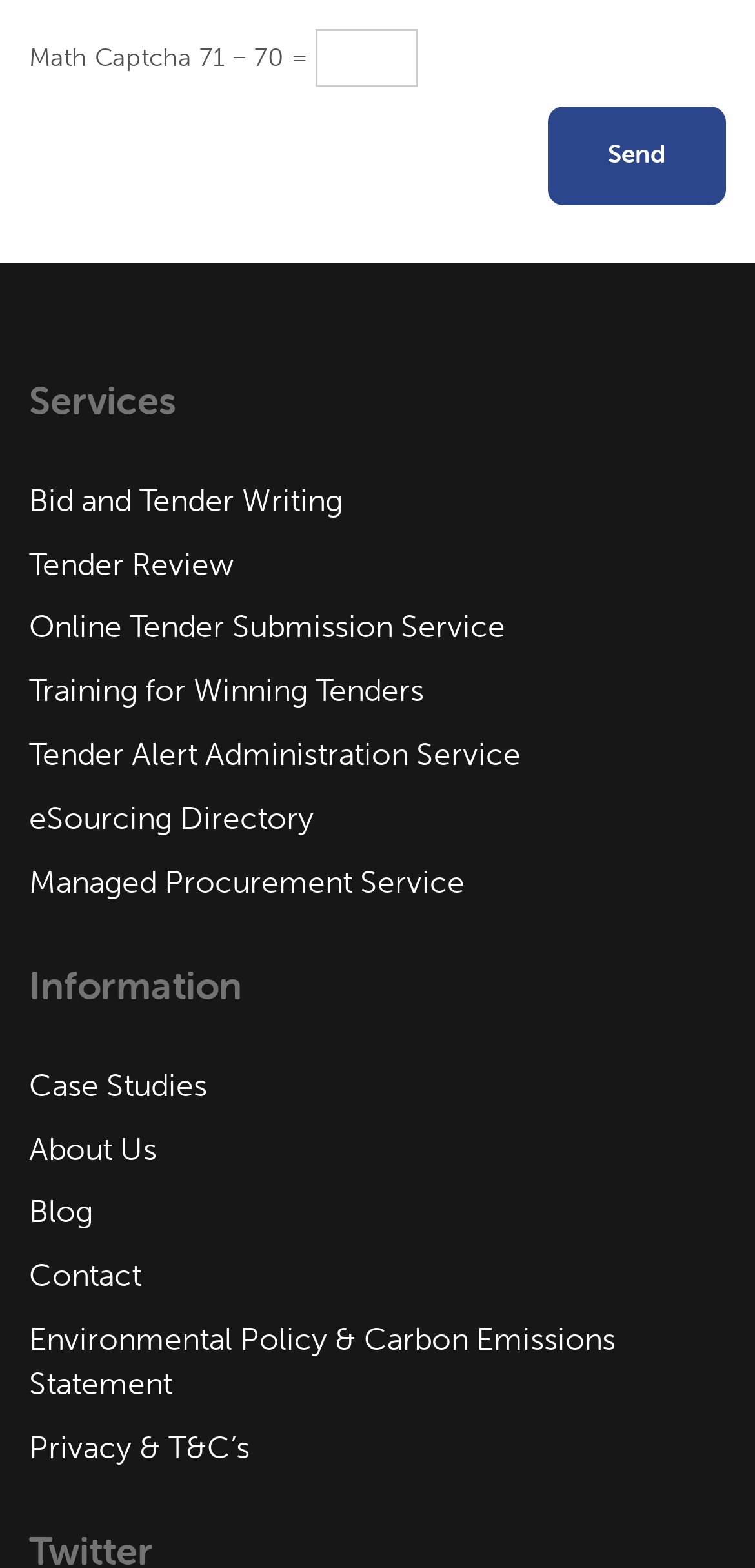Pinpoint the bounding box coordinates of the clickable area needed to execute the instruction: "view case studies". The coordinates should be specified as four float numbers between 0 and 1, i.e., [left, top, right, bottom].

[0.038, 0.679, 0.962, 0.707]